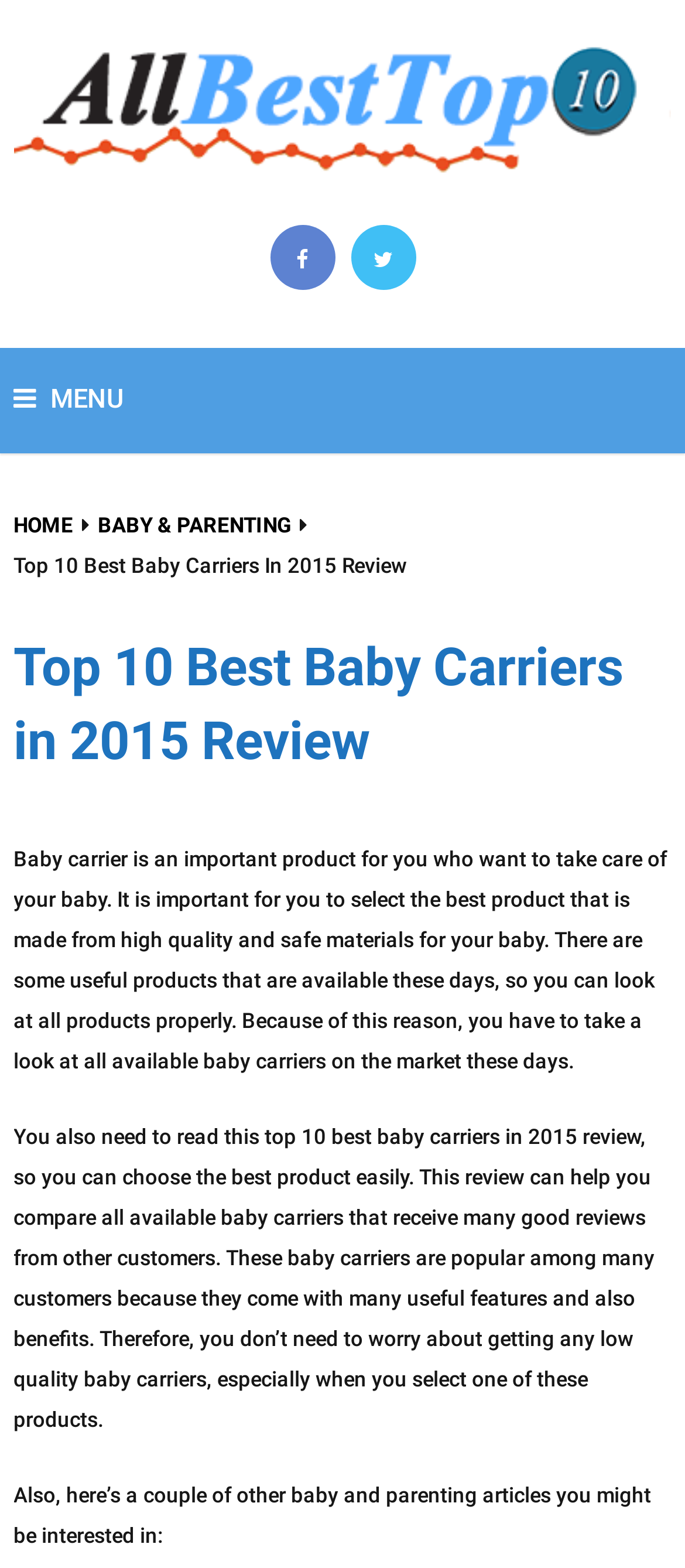Identify and provide the bounding box for the element described by: "Plymouth Dentistry".

None